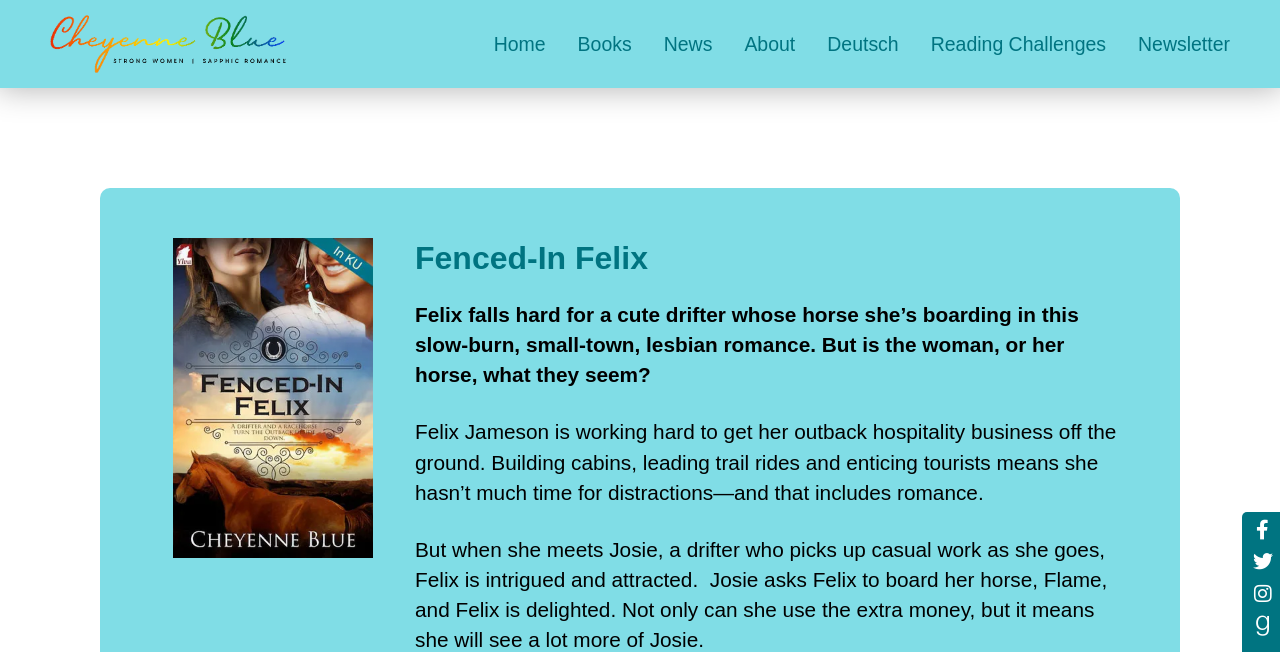Identify the bounding box coordinates of the clickable region necessary to fulfill the following instruction: "Go to the Books page". The bounding box coordinates should be four float numbers between 0 and 1, i.e., [left, top, right, bottom].

[0.451, 0.026, 0.494, 0.109]